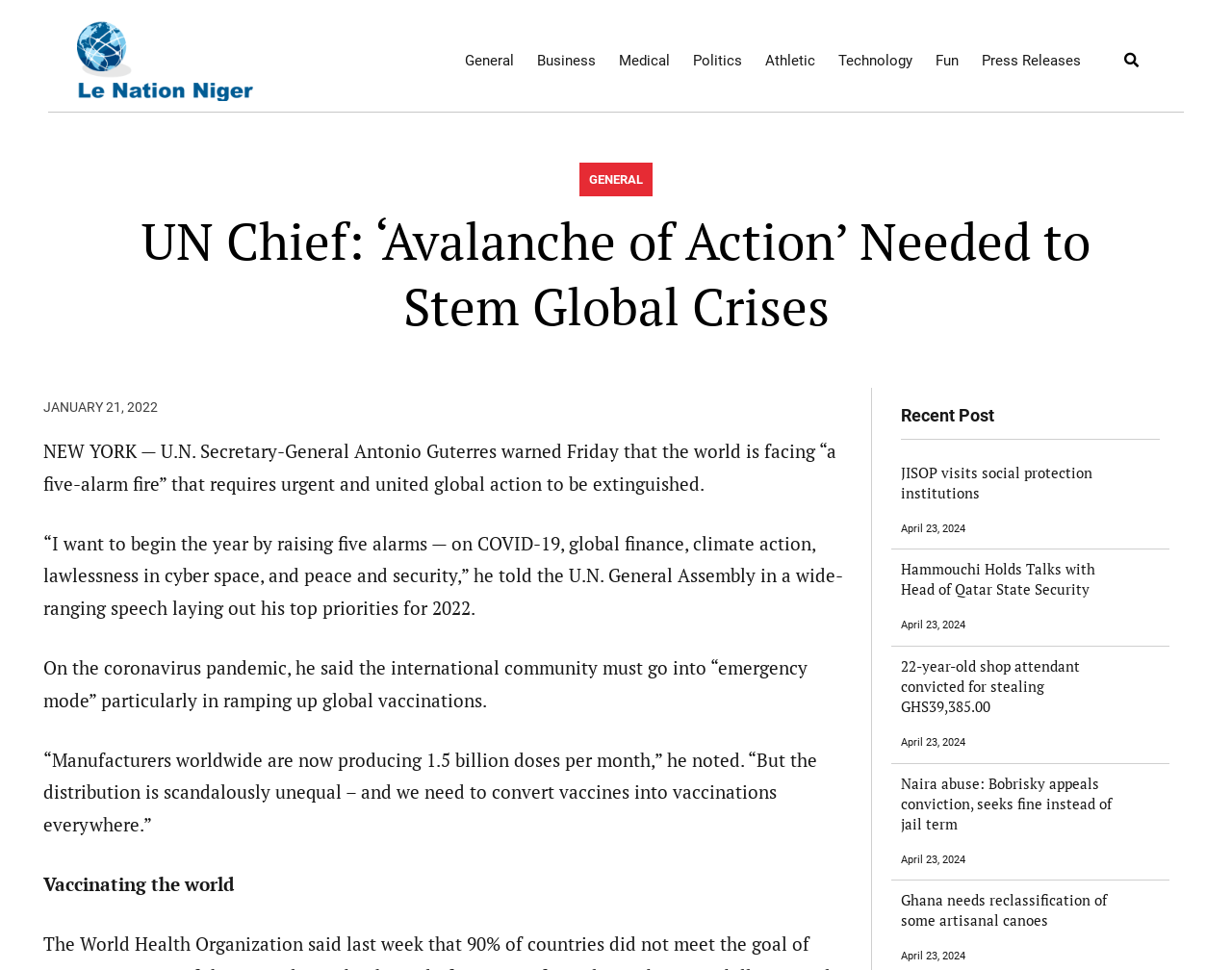What is the date of the latest article?
Please respond to the question thoroughly and include all relevant details.

I looked for the date mentioned in the article section and found 'JANUARY 21, 2022' which is the date of the latest article.